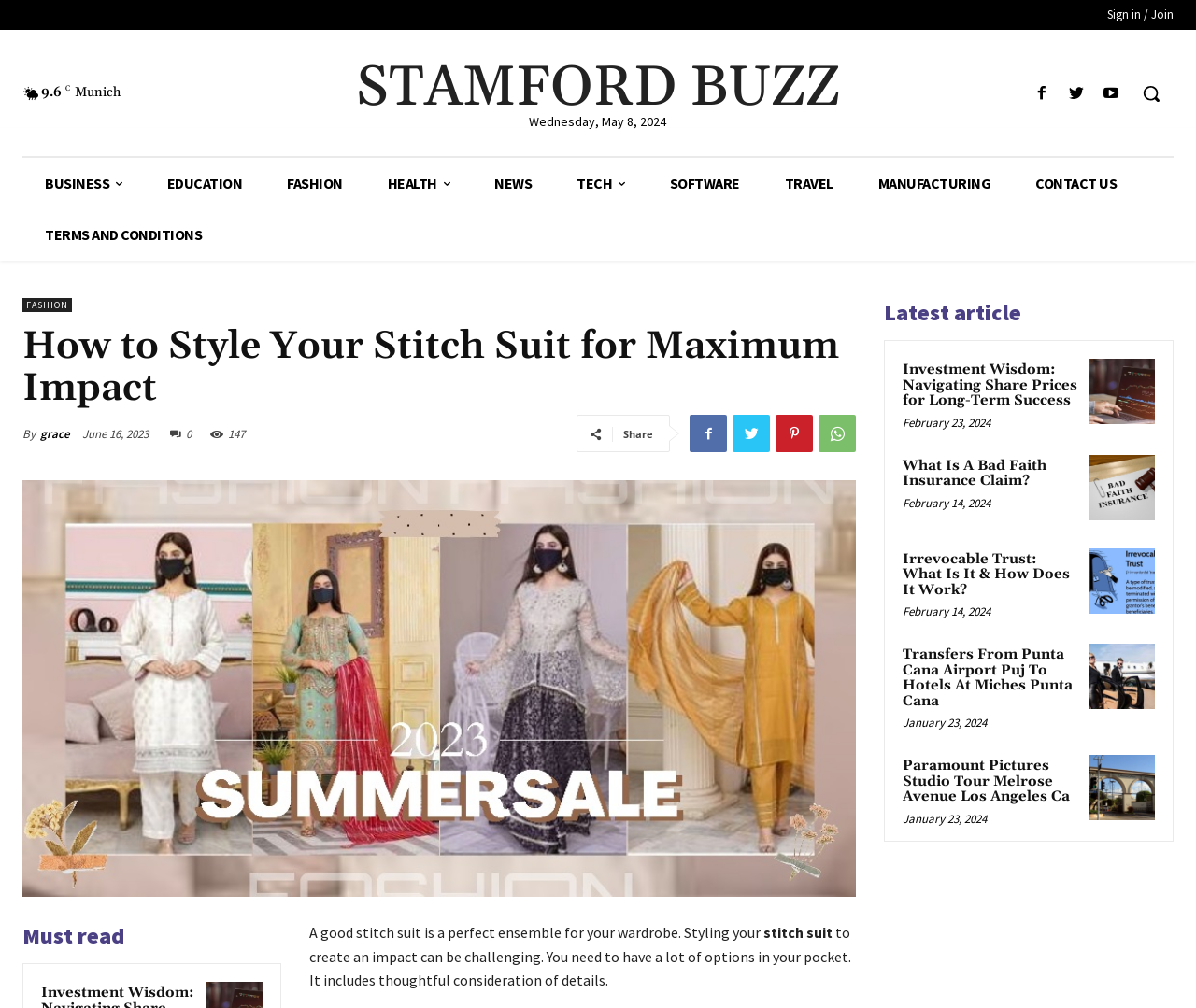Locate the bounding box coordinates of the area where you should click to accomplish the instruction: "Contact us".

[0.847, 0.157, 0.952, 0.208]